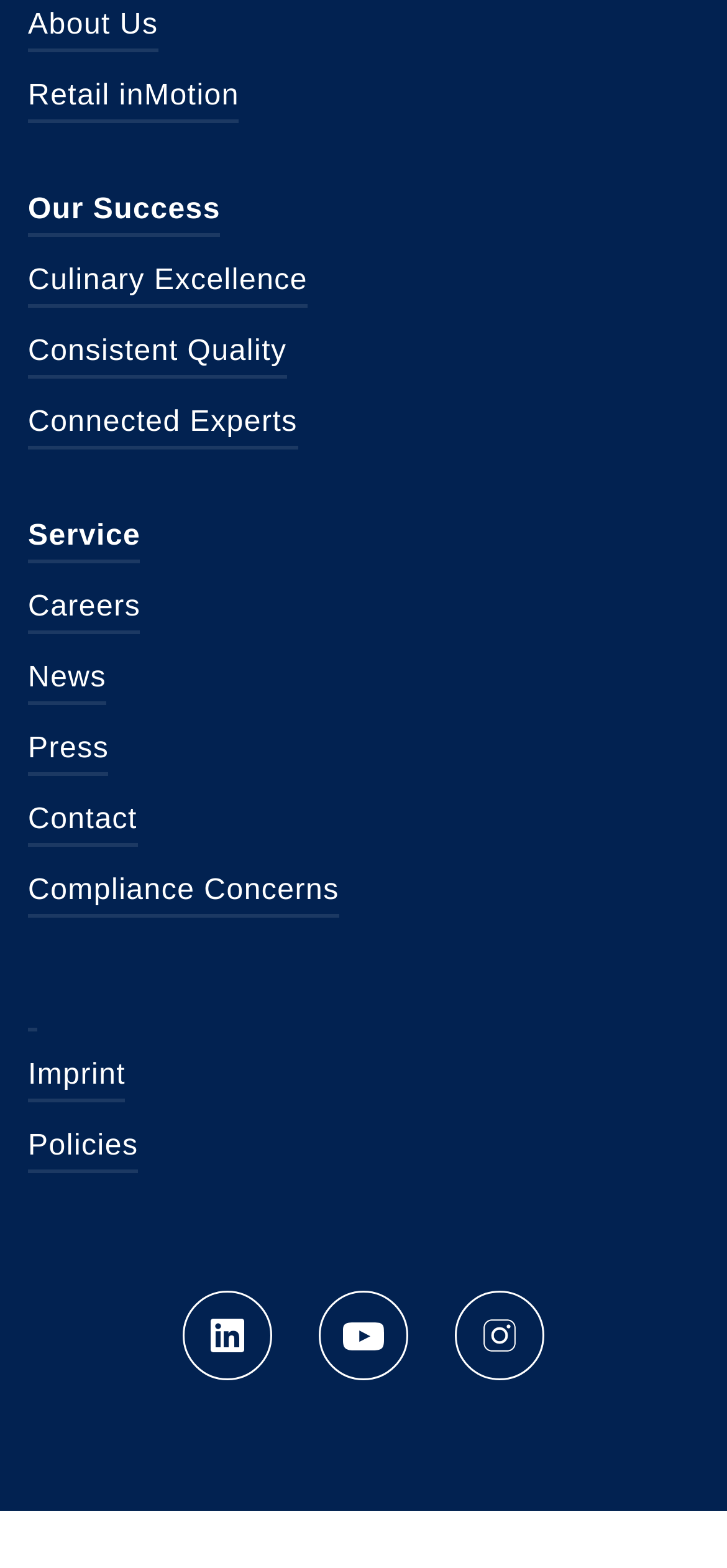Identify the bounding box coordinates of the region I need to click to complete this instruction: "view Our Success stories".

[0.038, 0.118, 0.303, 0.151]